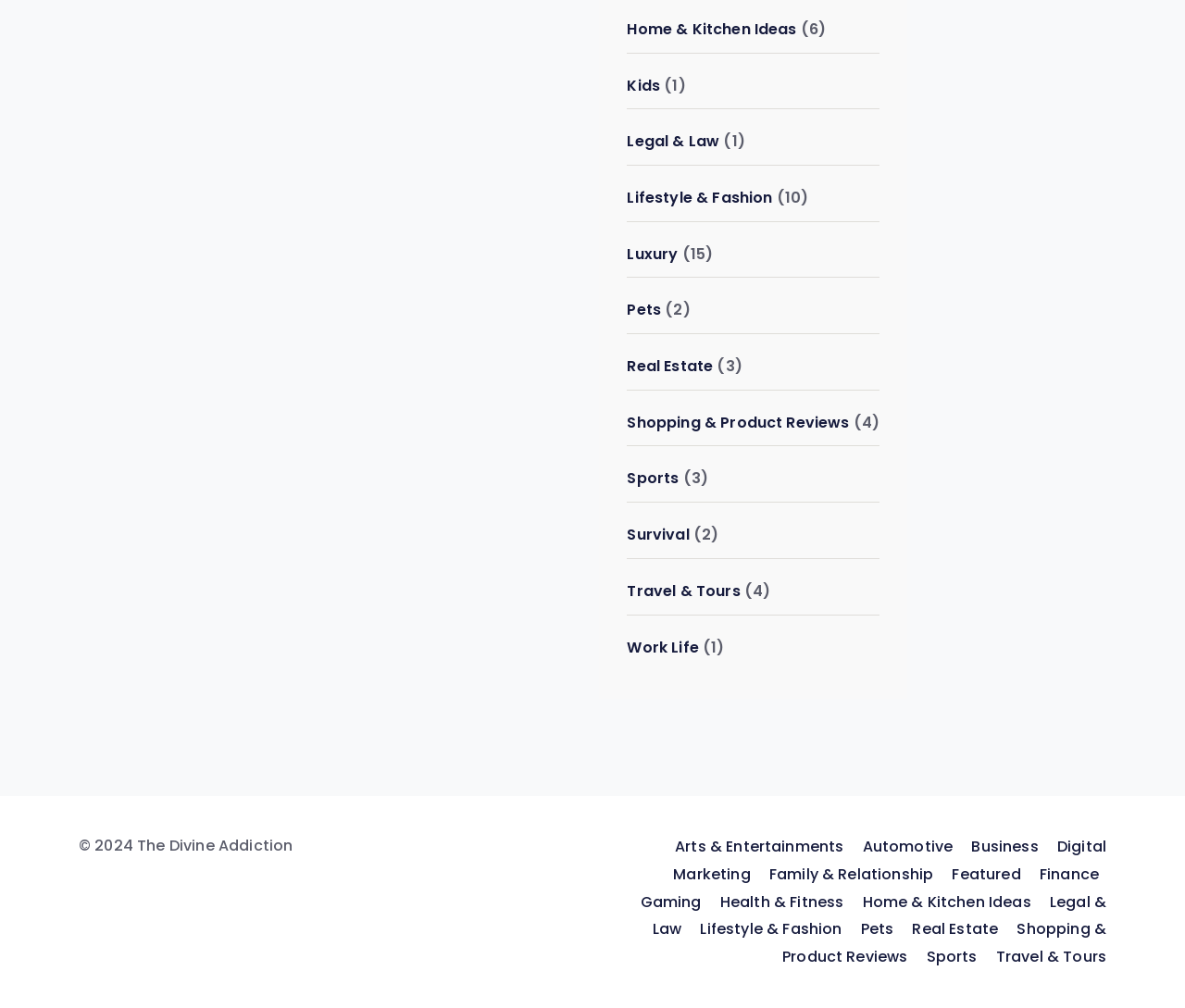Where is the copyright information located? Please answer the question using a single word or phrase based on the image.

Bottom left